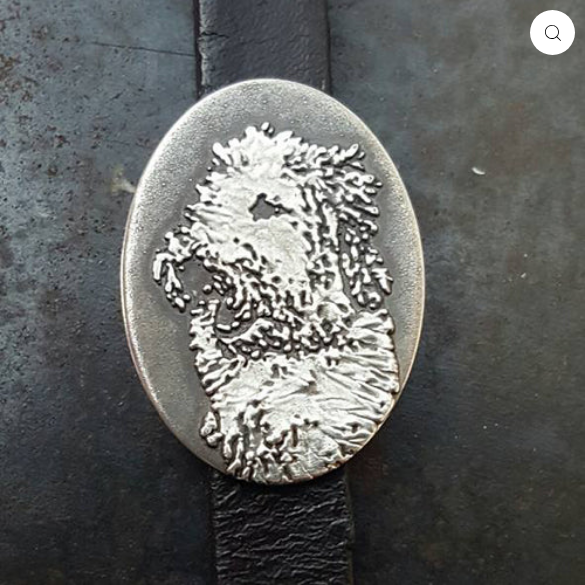Create a detailed narrative for the image.

The image features a beautifully crafted sterling silver and leather bracelet, showcasing an intricately detailed oval pendant. The pendant is embossed with the likeness of a dog's head, capturing its distinctive fluff and expression, symbolizing a cherished memory. This unique piece is part of the "Bauer" collection, a tribute crafted from a photograph of the beloved pet, reflecting the artist’s sentimental connection. Note that this bracelet is currently sold out and priced at $275. The design not only serves as a fashion accessory but also as a heartfelt memento, embodying the spirit of the dog's memory.